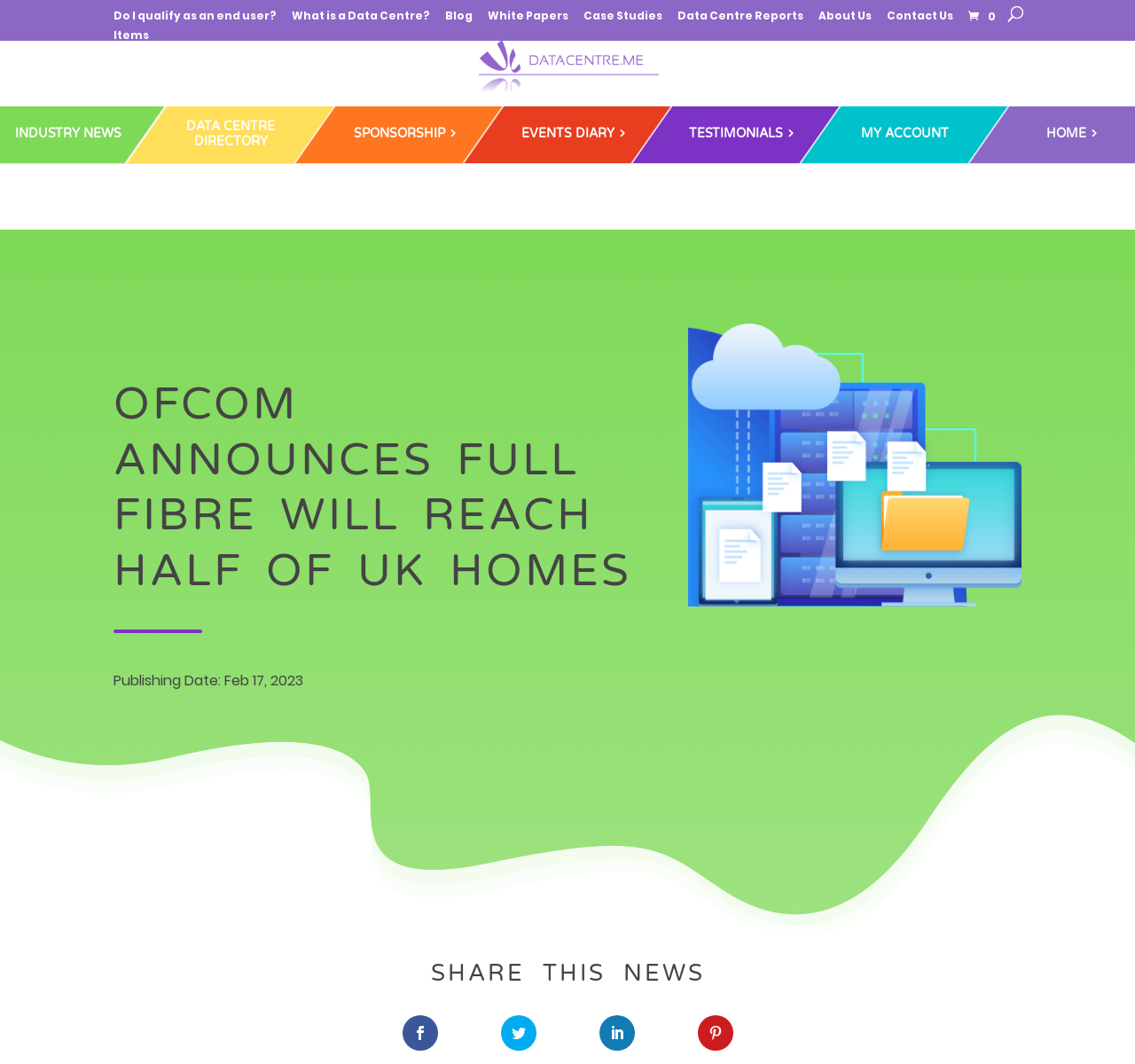Locate the bounding box of the UI element with the following description: "My Account".

[0.743, 0.107, 0.851, 0.146]